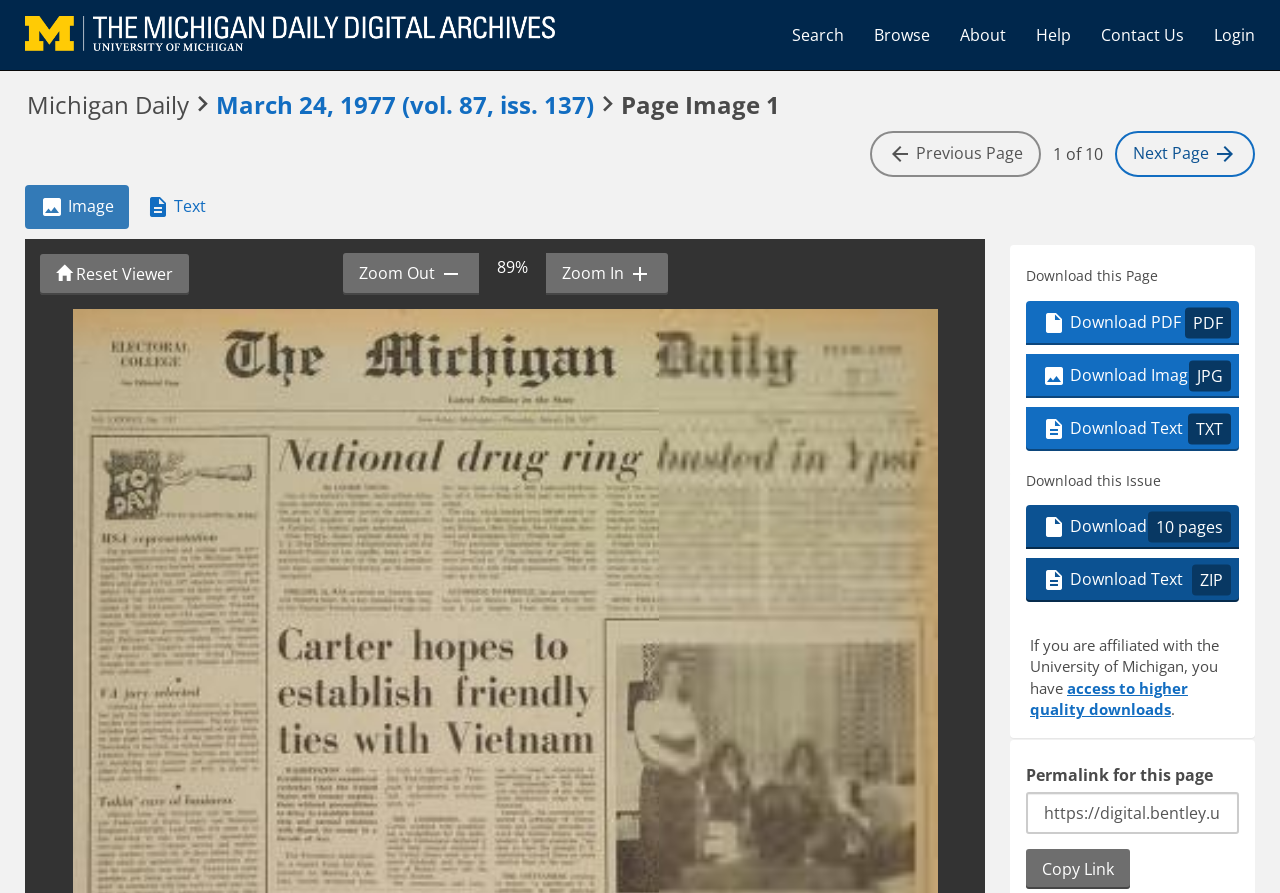Identify and extract the heading text of the webpage.

Michigan Daily  March 24, 1977 (vol. 87, iss. 137)  Page Image 1